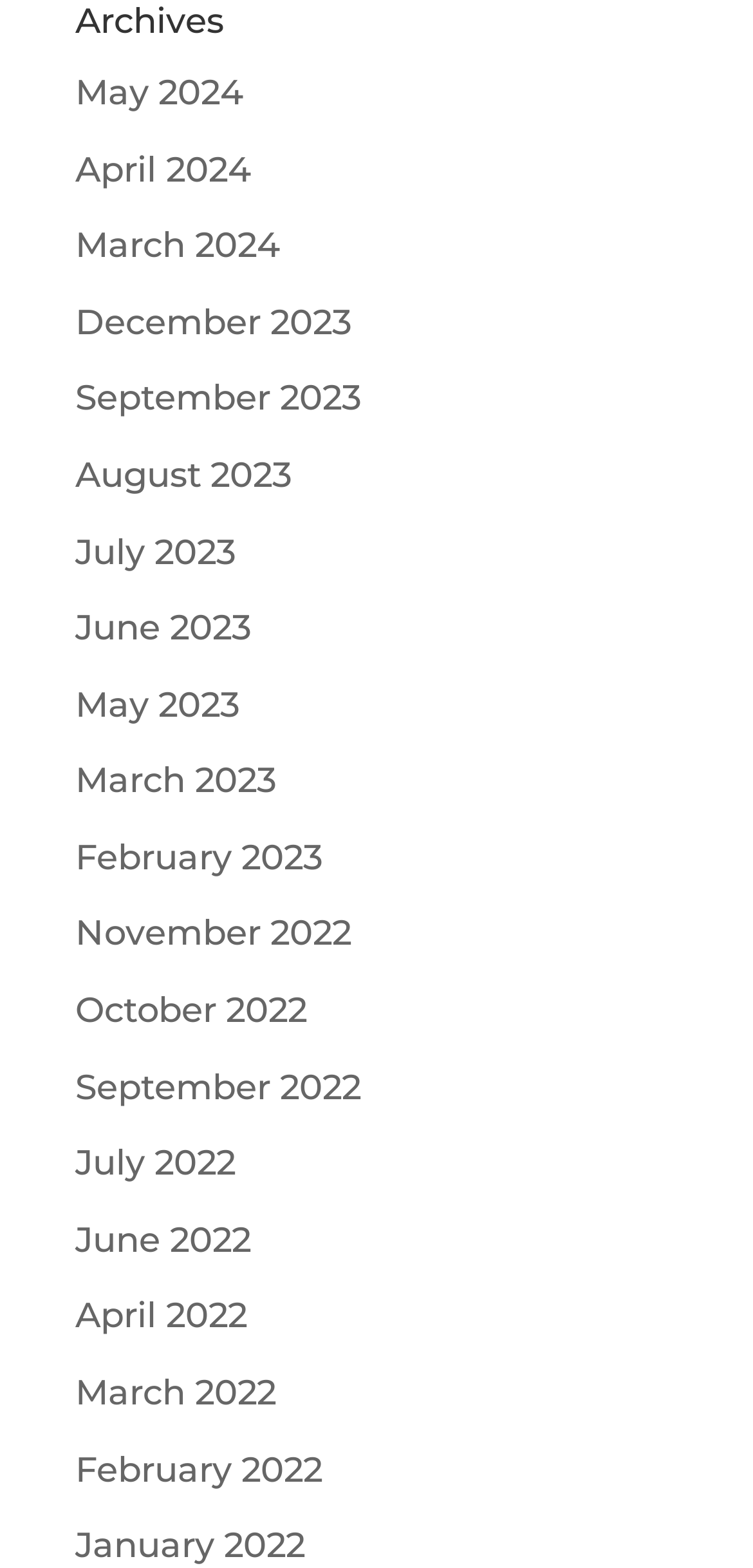Reply to the question with a single word or phrase:
Are there more archives for 2022 or 2023?

2022